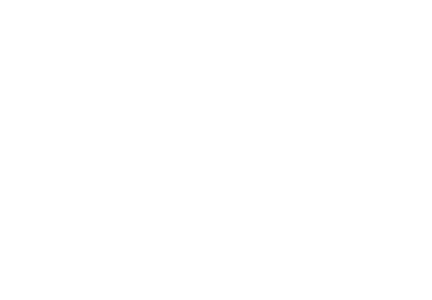Give a thorough explanation of the image.

The image titled "Brno Living" presents a visually appealing representation of what living in Brno can offer, ideal for students, couples, or professionals seeking accommodation in this vibrant city. Its design complements the promotional text, highlighting the advantages of immediate long-term housing options, whether in the bustling center or the quieter outskirts. The focus on contemporary facilities, full amenities, and consistent cleanliness and maintenance underscores a commitment to quality living standards. This image effectively captures the essence of comfortable living in Brno, inviting potential residents to explore the diverse housing choices available.